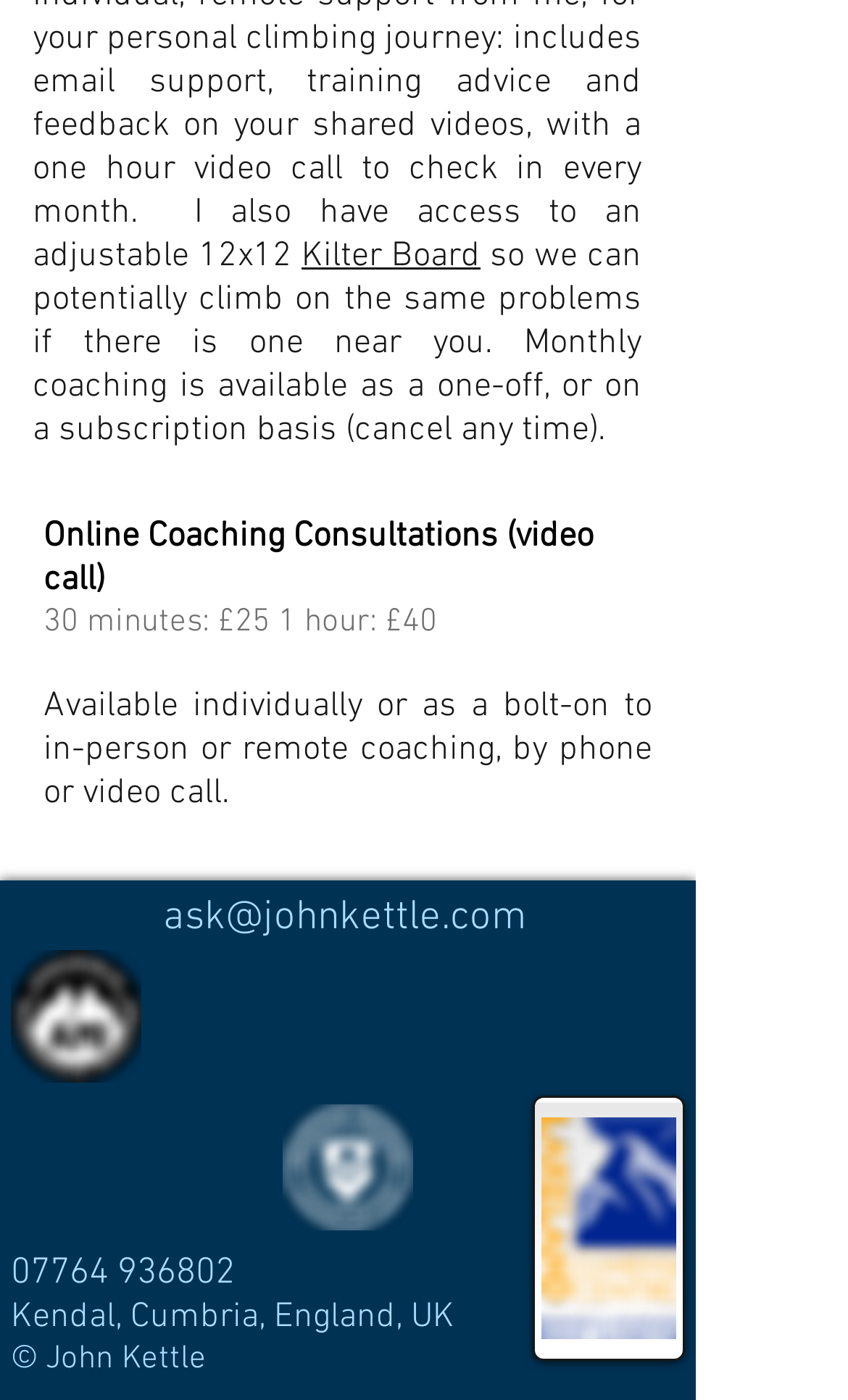Determine the bounding box for the described UI element: "07764 936802".

[0.013, 0.894, 0.277, 0.925]